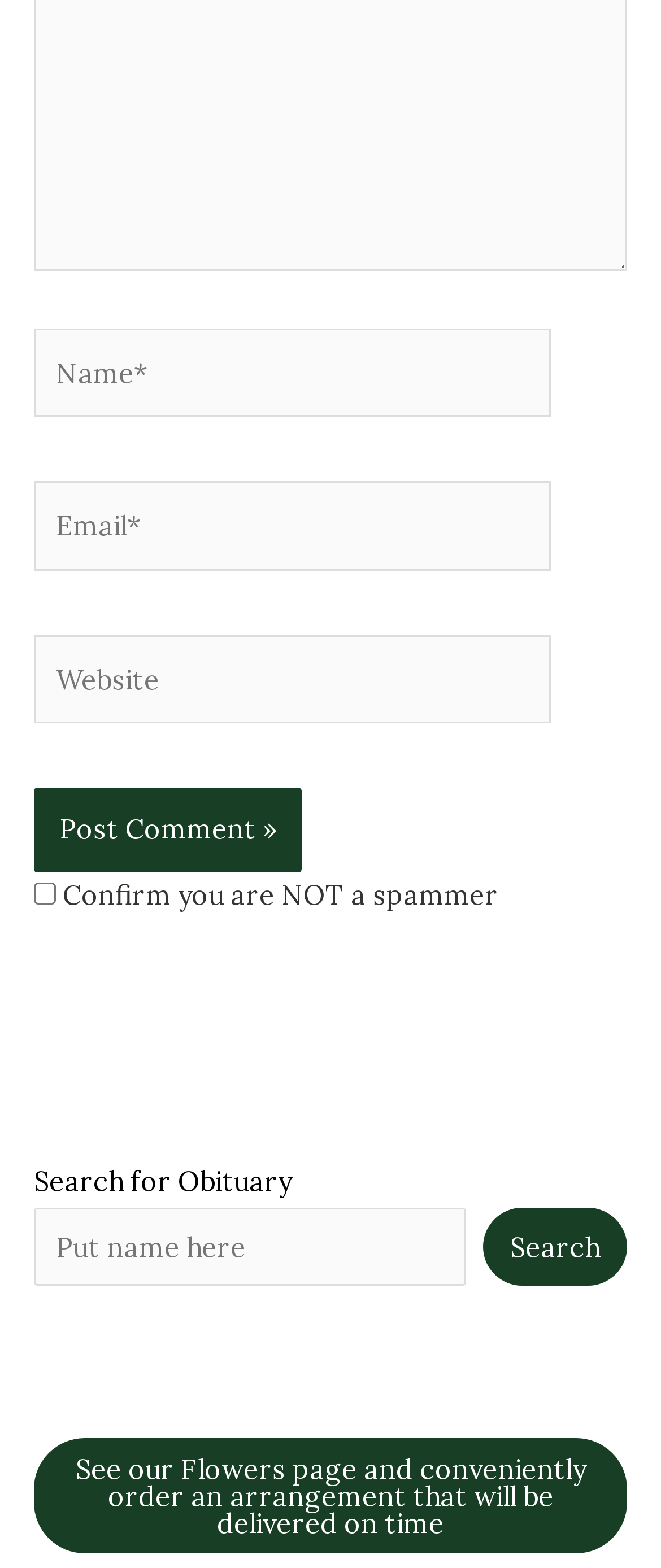Based on the provided description, "parent_node: Email* name="email" placeholder="Email*"", find the bounding box of the corresponding UI element in the screenshot.

[0.051, 0.307, 0.833, 0.364]